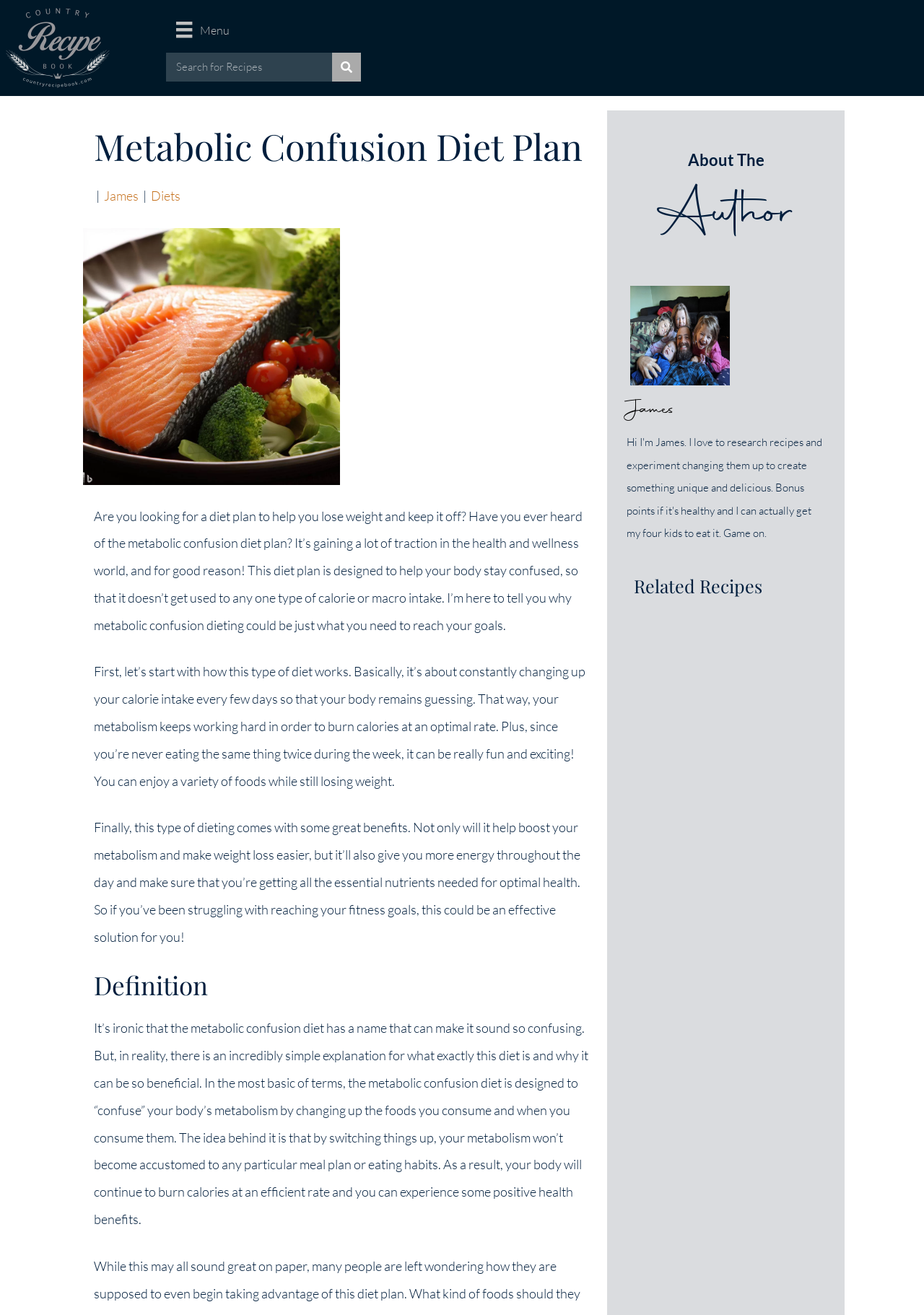Based on the image, provide a detailed response to the question:
Who is the author of the webpage?

I found the answer by looking at the link element with the text 'James' which is associated with an image of the author.